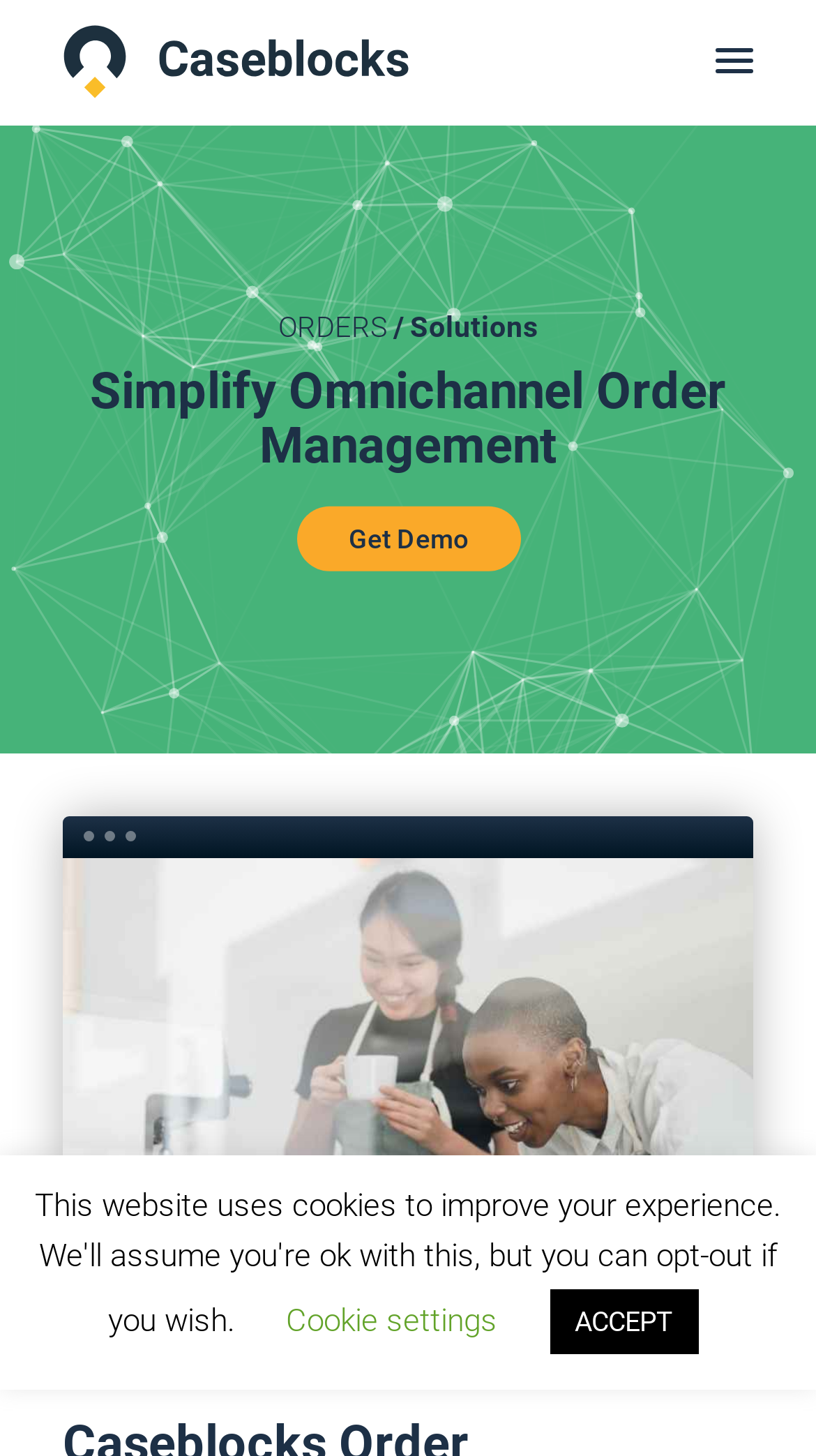Specify the bounding box coordinates (top-left x, top-left y, bottom-right x, bottom-right y) of the UI element in the screenshot that matches this description: ACCEPT

[0.673, 0.885, 0.855, 0.93]